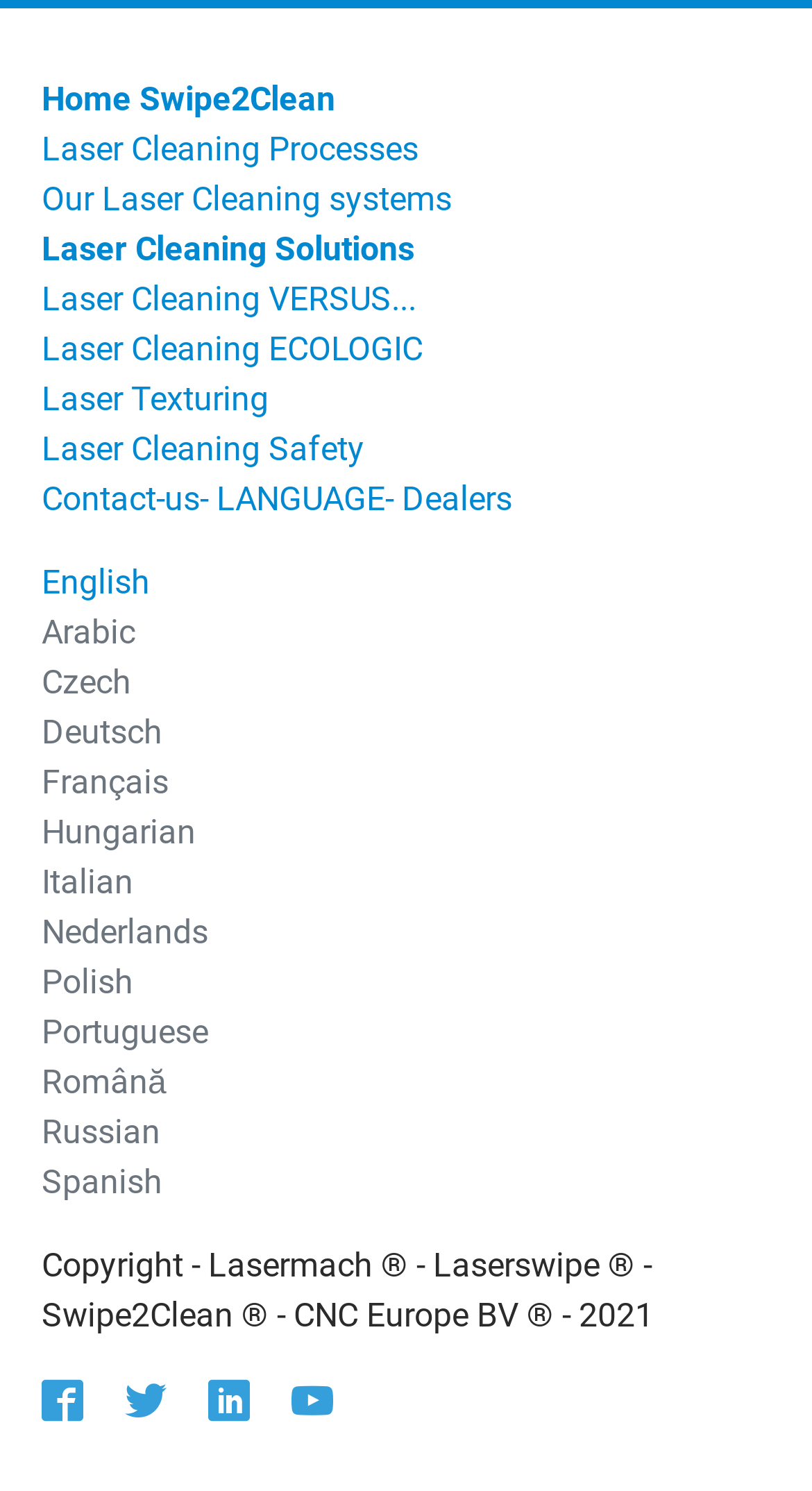What is the last link on the webpage?
Refer to the image and provide a concise answer in one word or phrase.

YouTube